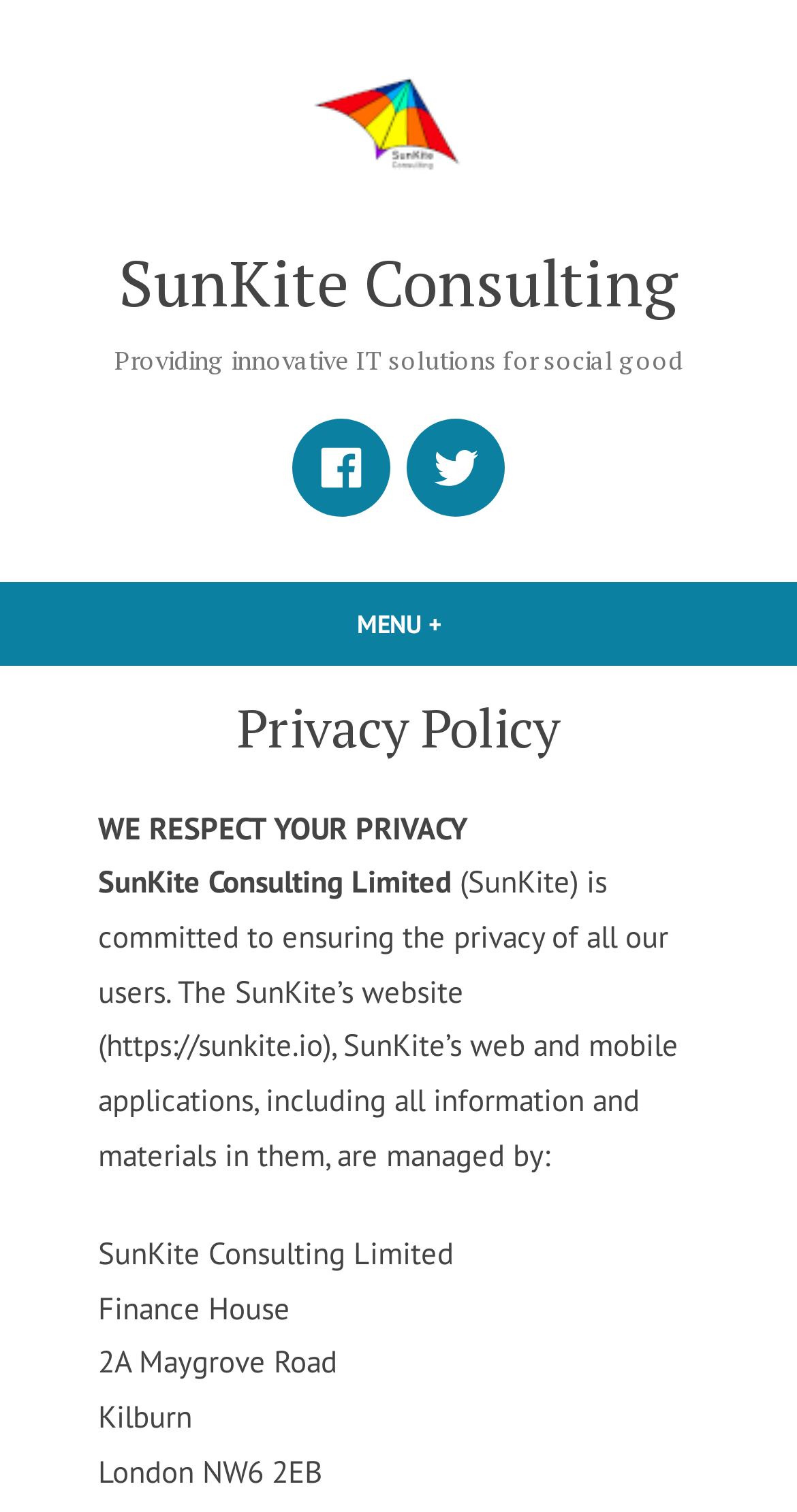What is the website URL of SunKite?
Answer with a single word or short phrase according to what you see in the image.

https://sunkite.io